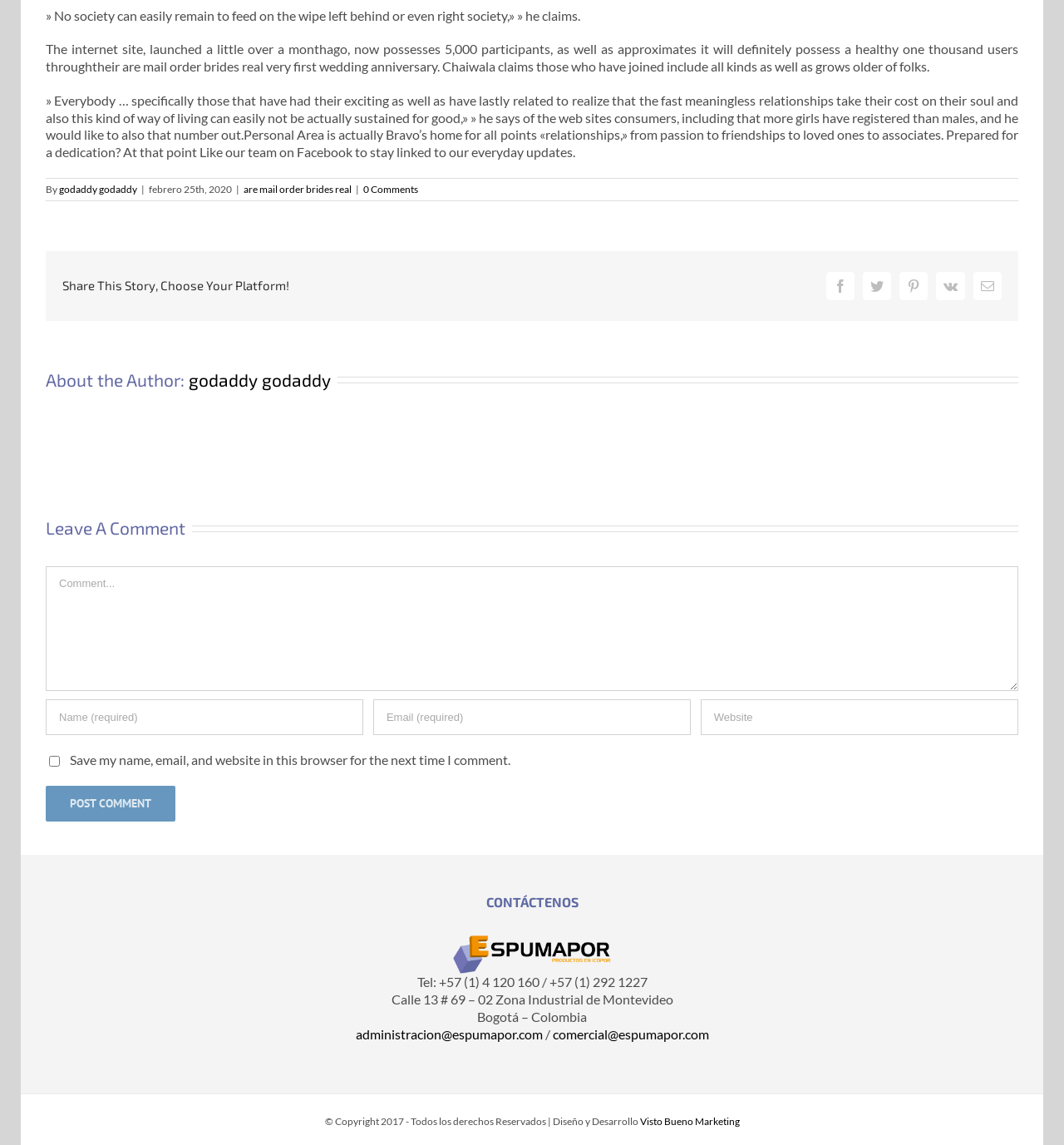Find the bounding box coordinates of the area to click in order to follow the instruction: "Load more news".

None